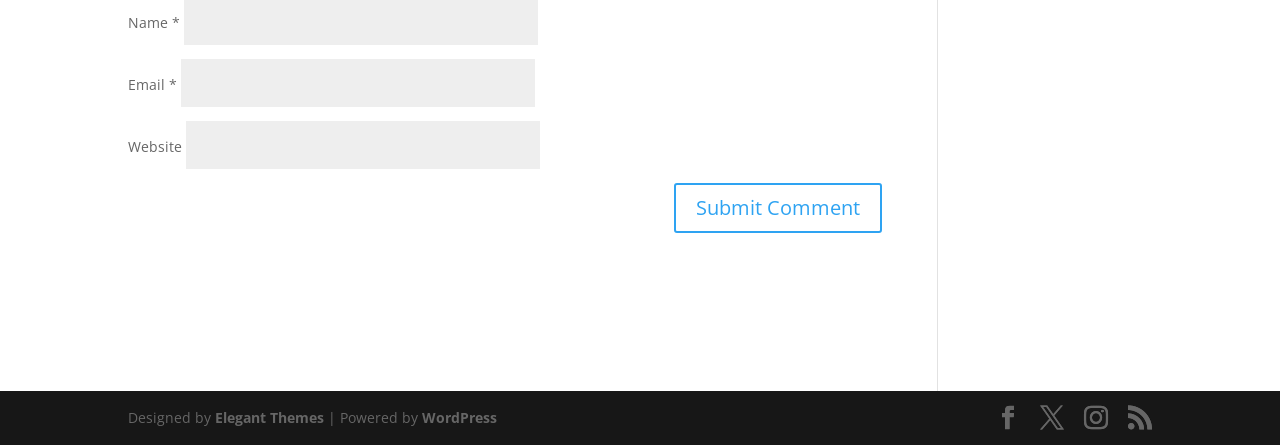Locate the bounding box coordinates of the element that should be clicked to execute the following instruction: "Visit the website of Elegant Themes".

[0.168, 0.916, 0.253, 0.959]